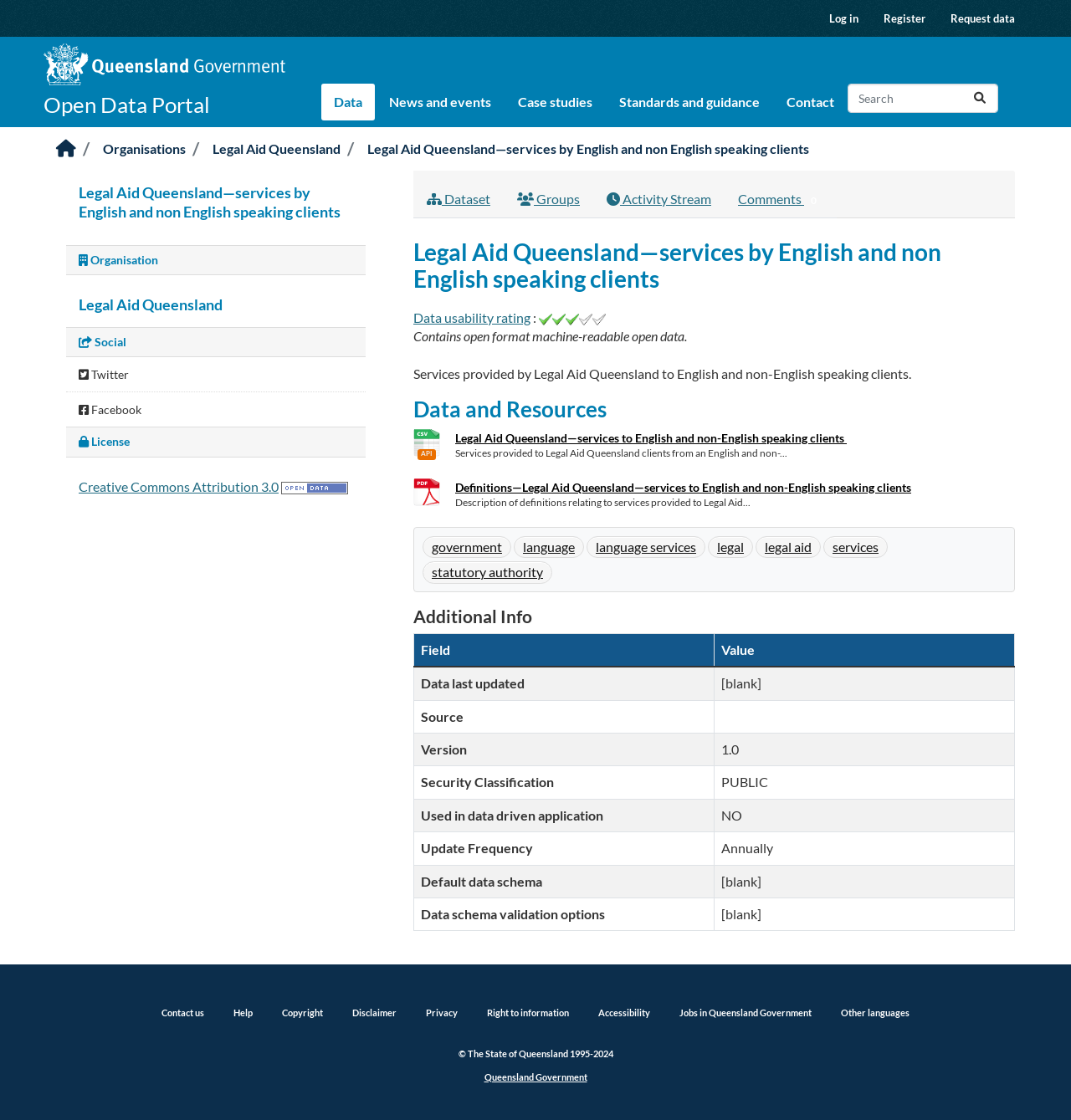Determine the bounding box coordinates for the UI element described. Format the coordinates as (top-left x, top-left y, bottom-right x, bottom-right y) and ensure all values are between 0 and 1. Element description: aria-label="Search datasets..." name="q" placeholder="Search"

[0.791, 0.075, 0.932, 0.101]